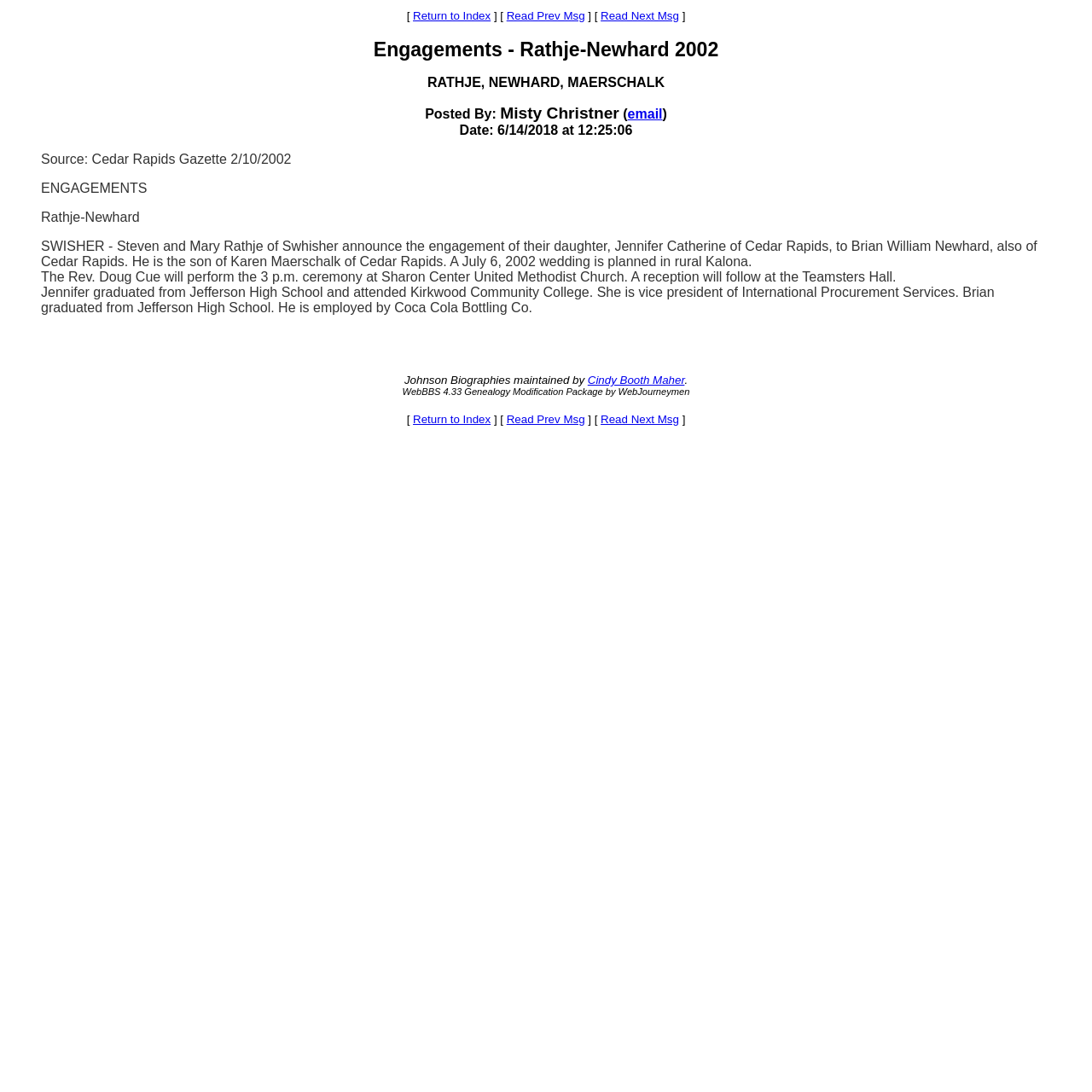Generate a comprehensive caption for the webpage you are viewing.

This webpage is about an engagement announcement between Jennifer Catherine Rathje and Brian William Newhard. At the top, there is a navigation bar with three links: "Return to Index", "Read Prev Msg", and "Read Next Msg". Below this bar, the title "Engagements - Rathje-Newhard 2002" is displayed prominently.

The main content of the page is a blockquote that contains the engagement announcement. The announcement is divided into several paragraphs. The first paragraph mentions the source of the announcement, which is the Cedar Rapids Gazette from February 10, 2002. The second paragraph announces the engagement, stating that Jennifer Rathje, daughter of Steven and Mary Rathje, is engaged to Brian William Newhard, son of Karen Maerschalk. The third paragraph provides details about the upcoming wedding, including the date, location, and officiant. The fourth paragraph describes the education and employment of the couple.

Below the blockquote, there is a section that credits the maintainer of the Johnson Biographies, Cindy Booth Maher, and provides a link to her name. There is also a note about the WebBBS 4.33 Genealogy Modification Package used on the site.

At the bottom of the page, there is another navigation bar with the same three links as at the top: "Return to Index", "Read Prev Msg", and "Read Next Msg".